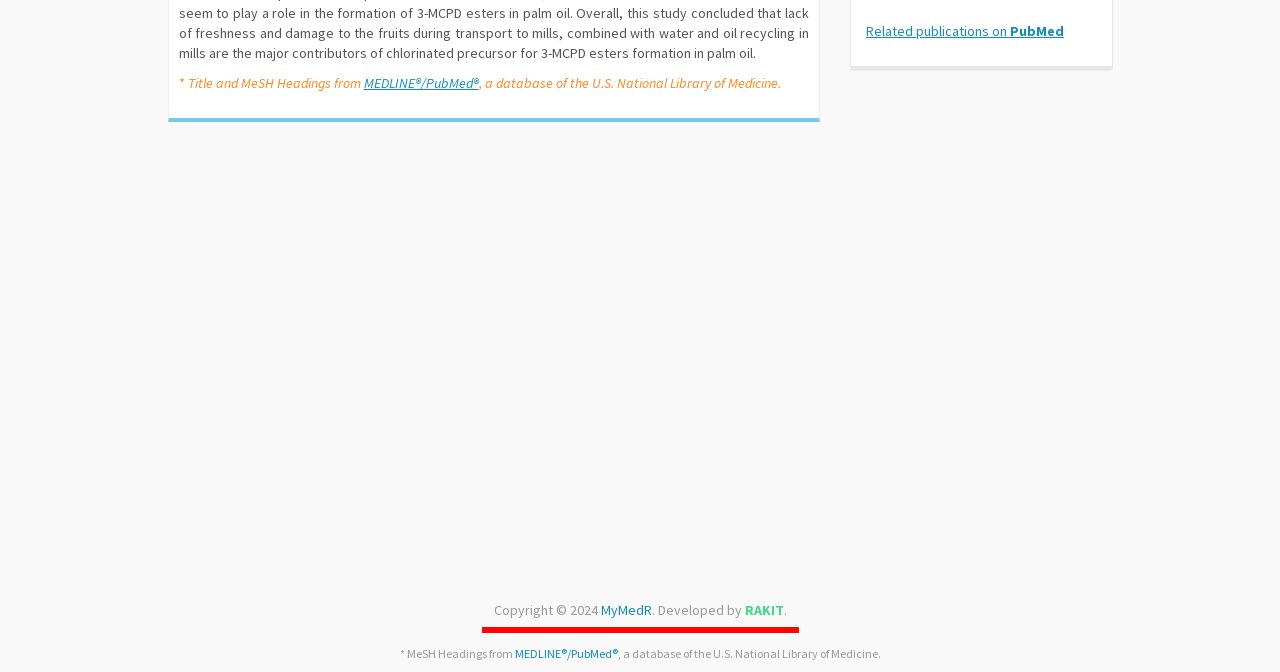Please locate the UI element described by "Related publications on PubMed" and provide its bounding box coordinates.

[0.677, 0.032, 0.831, 0.059]